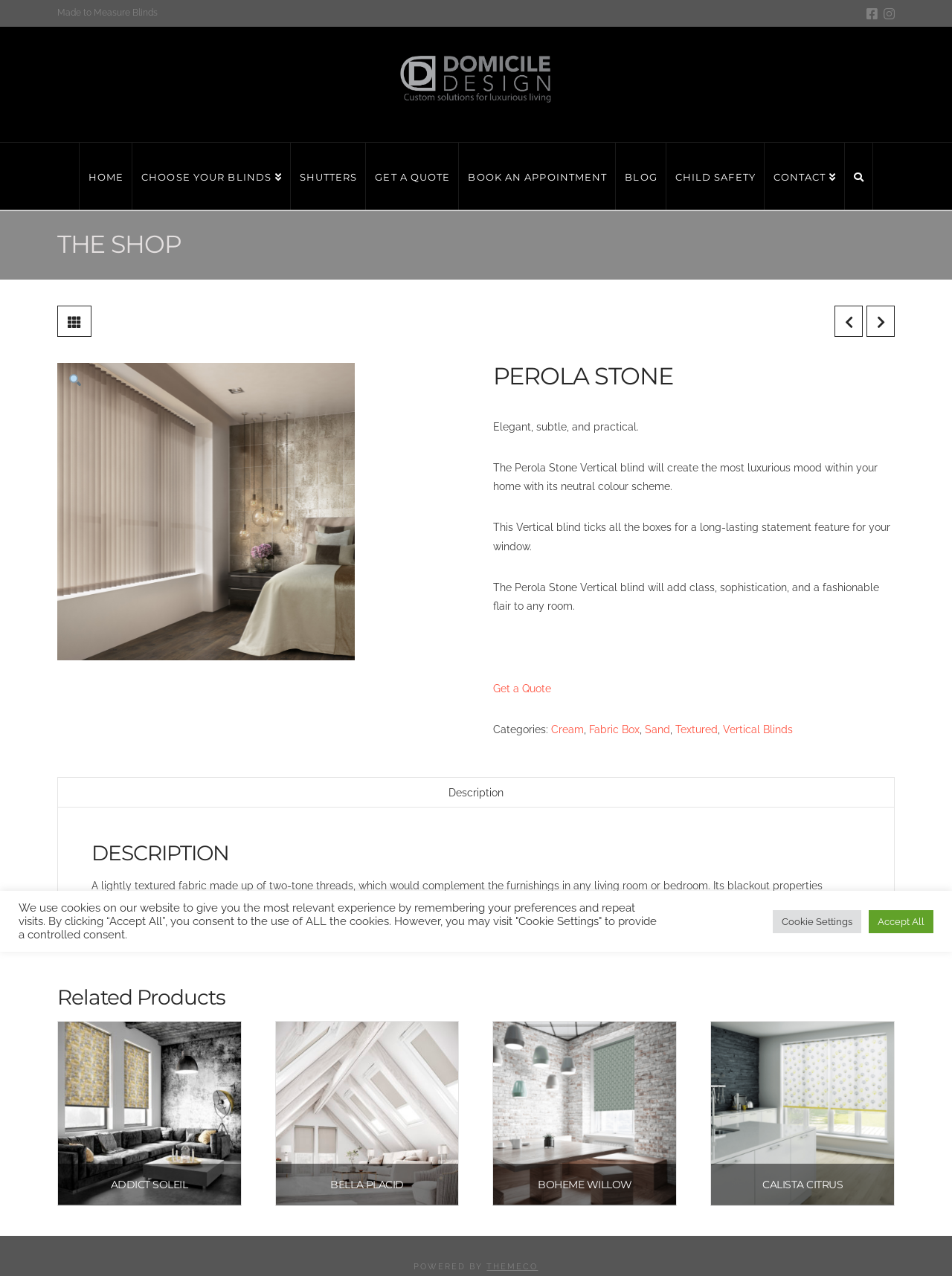Respond with a single word or phrase to the following question:
What is the purpose of the Get a Quote link?

To get a quote